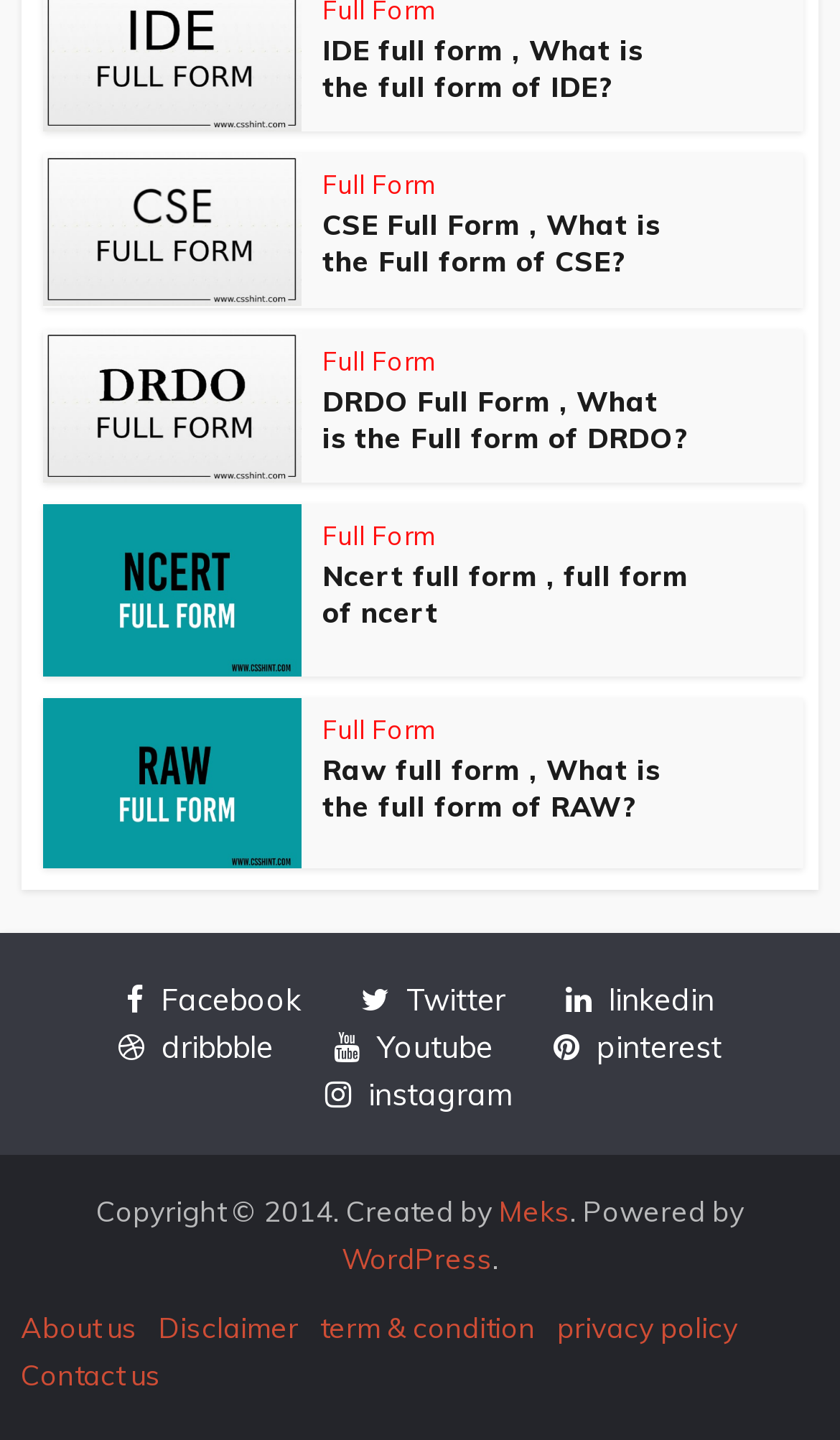Refer to the image and provide an in-depth answer to the question: 
What is the full form of IDE?

The webpage has a heading 'IDE full form, What is the full form of IDE?' which suggests that the full form of IDE is Integrated Development Environment.